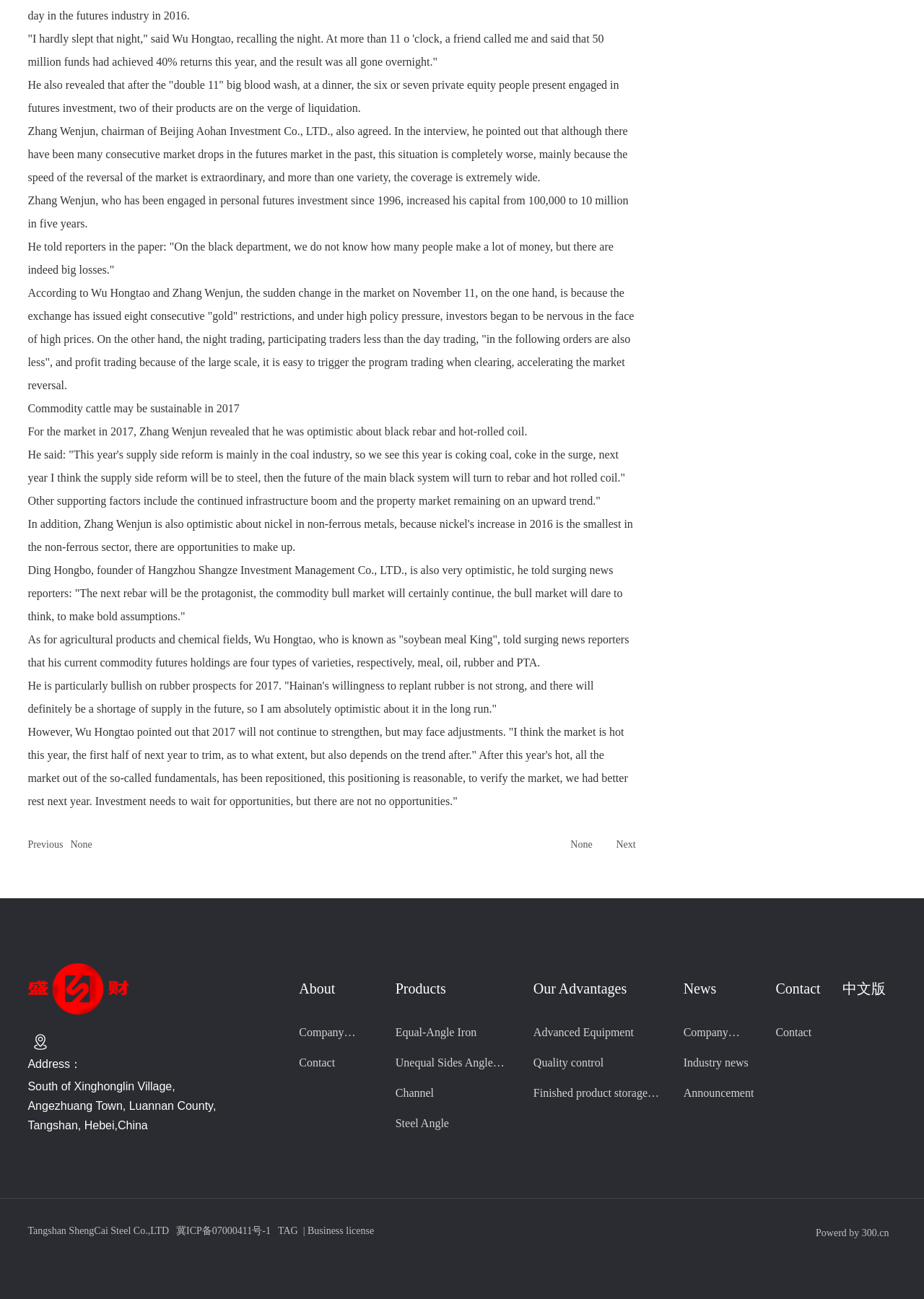Based on the image, please respond to the question with as much detail as possible:
What is the purpose of the 'Previous' and 'Next' buttons?

The 'Previous' and 'Next' buttons are likely used for navigation, allowing the user to move between different pages or articles on the website.